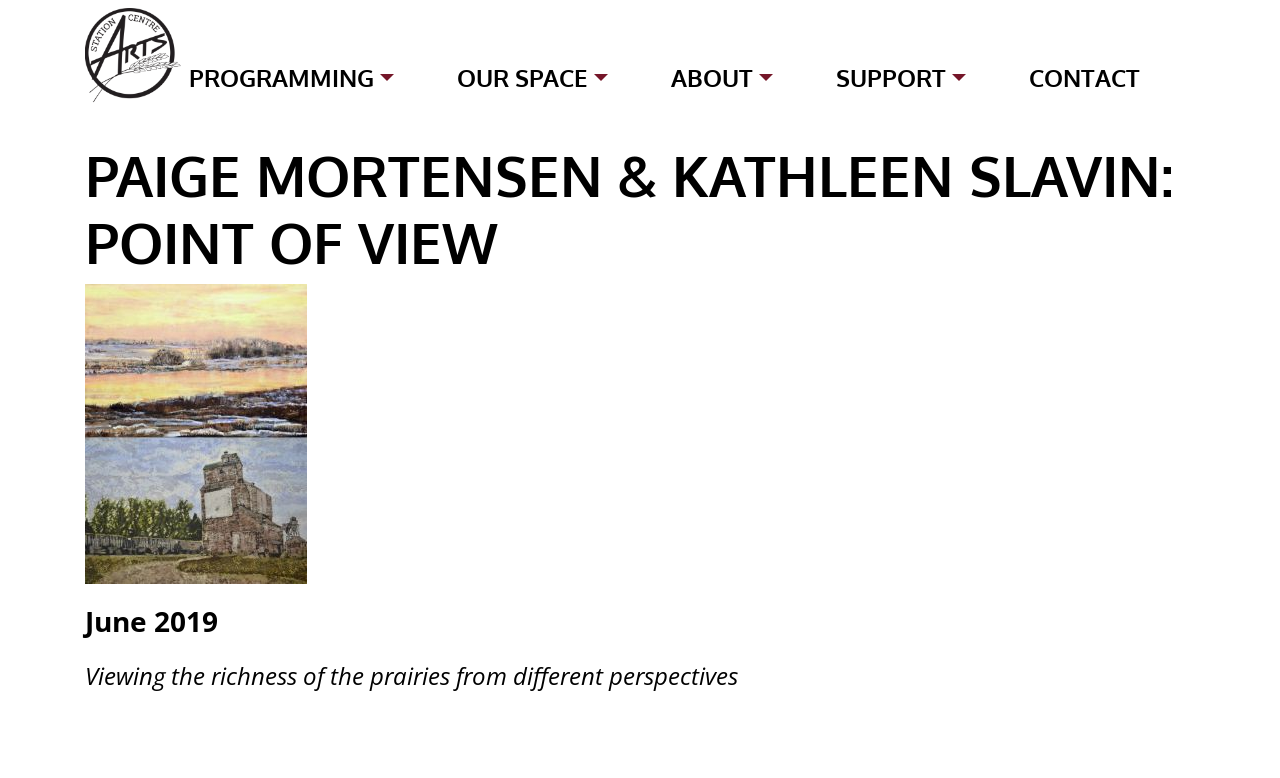What is the title of the current exhibition?
Please craft a detailed and exhaustive response to the question.

The title of the current exhibition can be determined by looking at the heading located below the top navigation links, which reads 'PAIGE MORTENSEN & KATHLEEN SLAVIN: POINT OF VIEW'. This suggests that it is the title of the current exhibition.